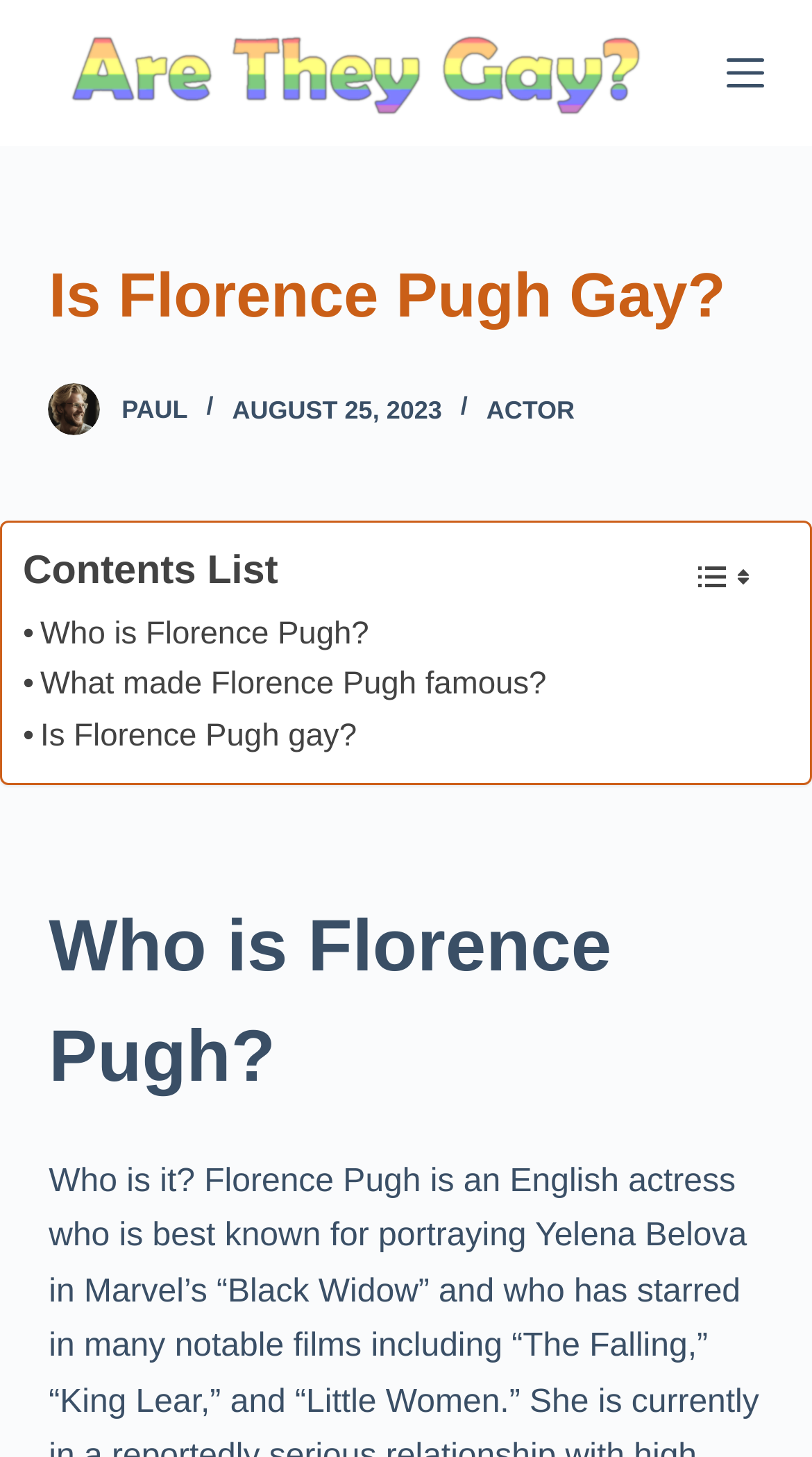What is the date mentioned on the webpage?
Please respond to the question thoroughly and include all relevant details.

The date is mentioned in the time element with the text 'AUGUST 25, 2023', which is located below the heading 'Is Florence Pugh Gay?'.